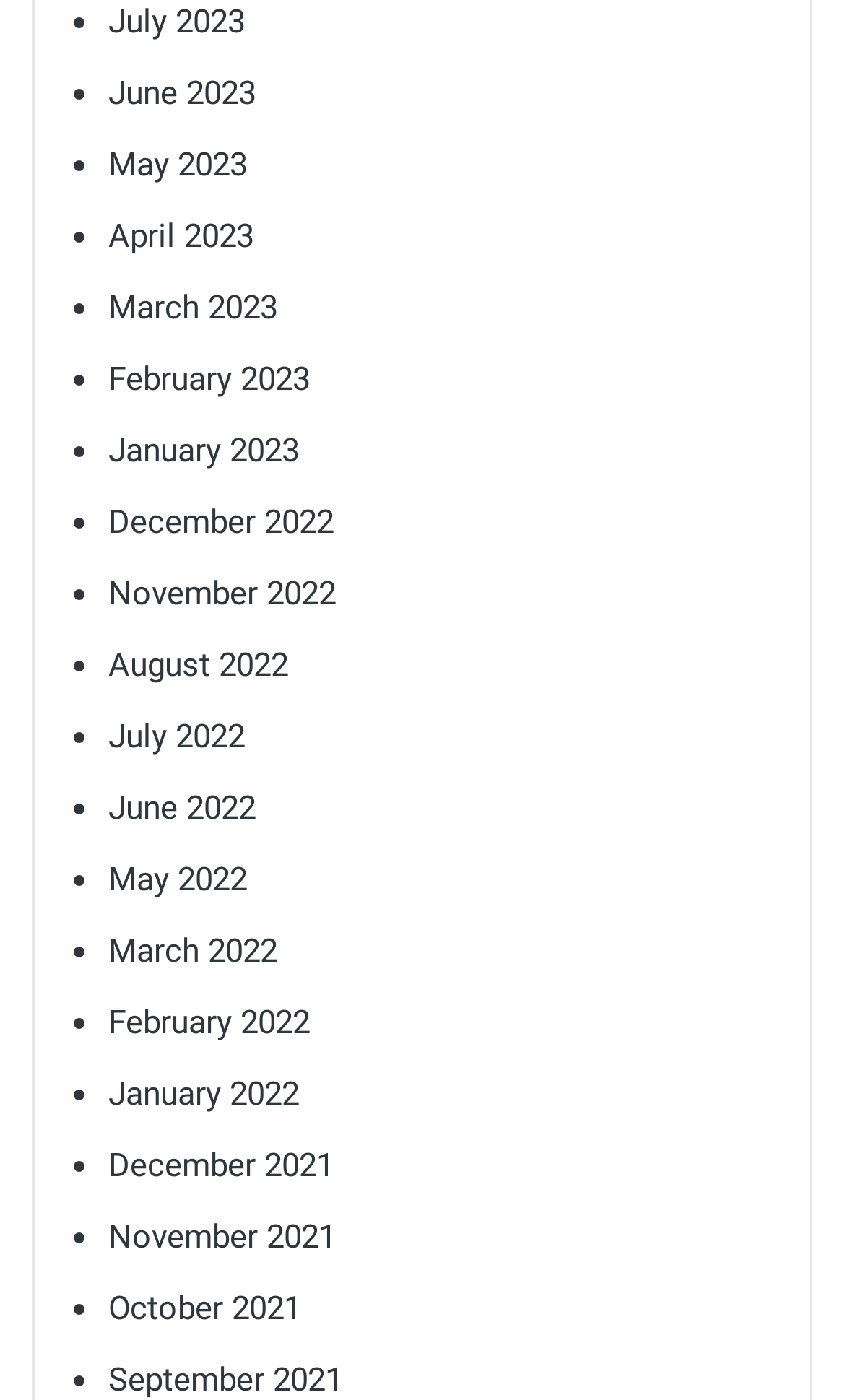How many months are listed in 2022?
Based on the image, provide a one-word or brief-phrase response.

12